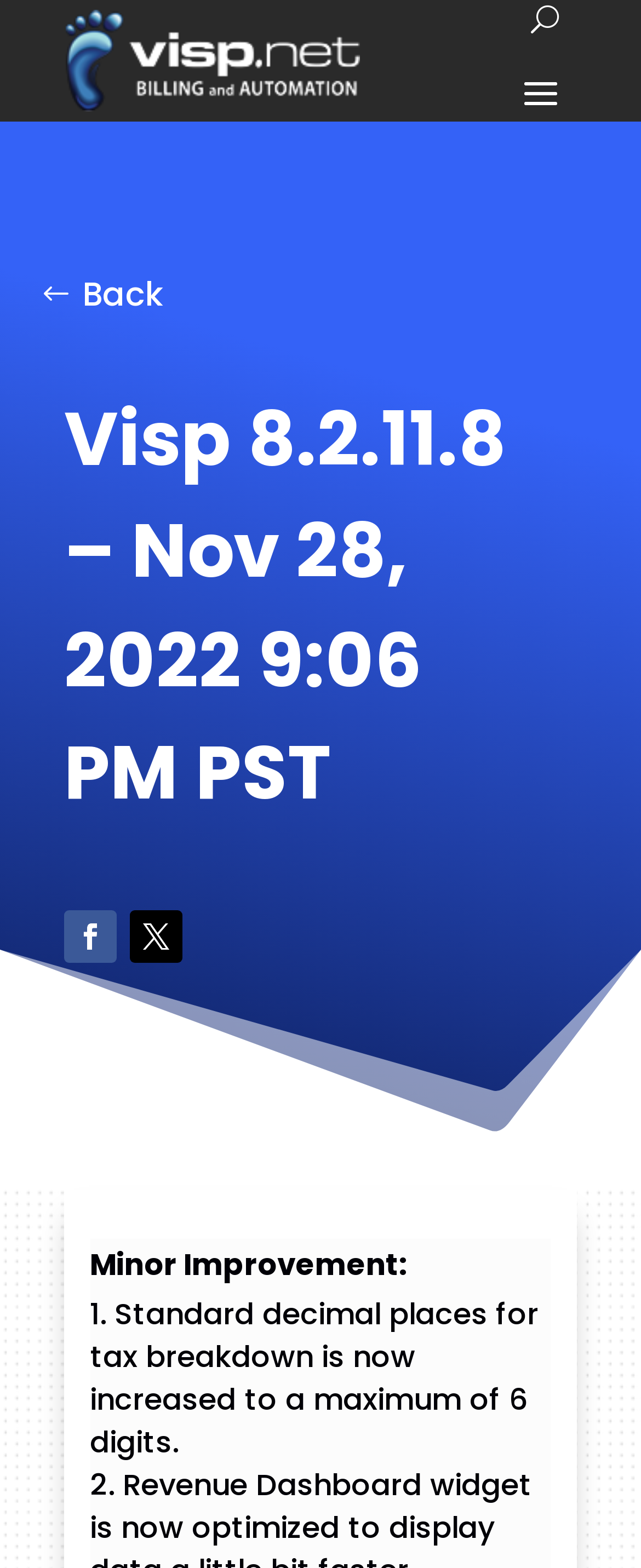Answer this question using a single word or a brief phrase:
What is the purpose of the 'U' button?

Unknown